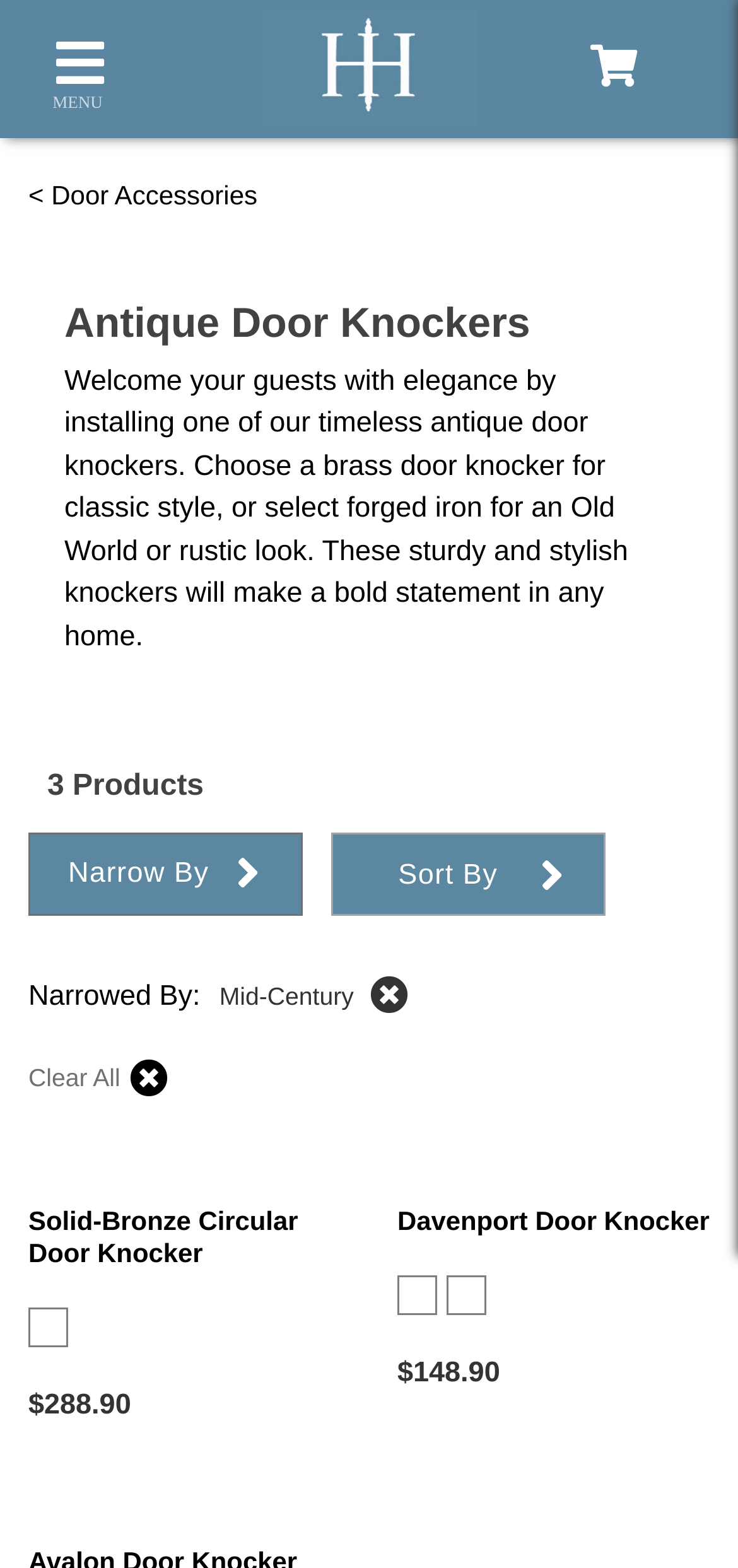Determine the bounding box coordinates for the region that must be clicked to execute the following instruction: "View Solid-Bronze Circular Door Knocker".

[0.038, 0.732, 0.462, 0.753]